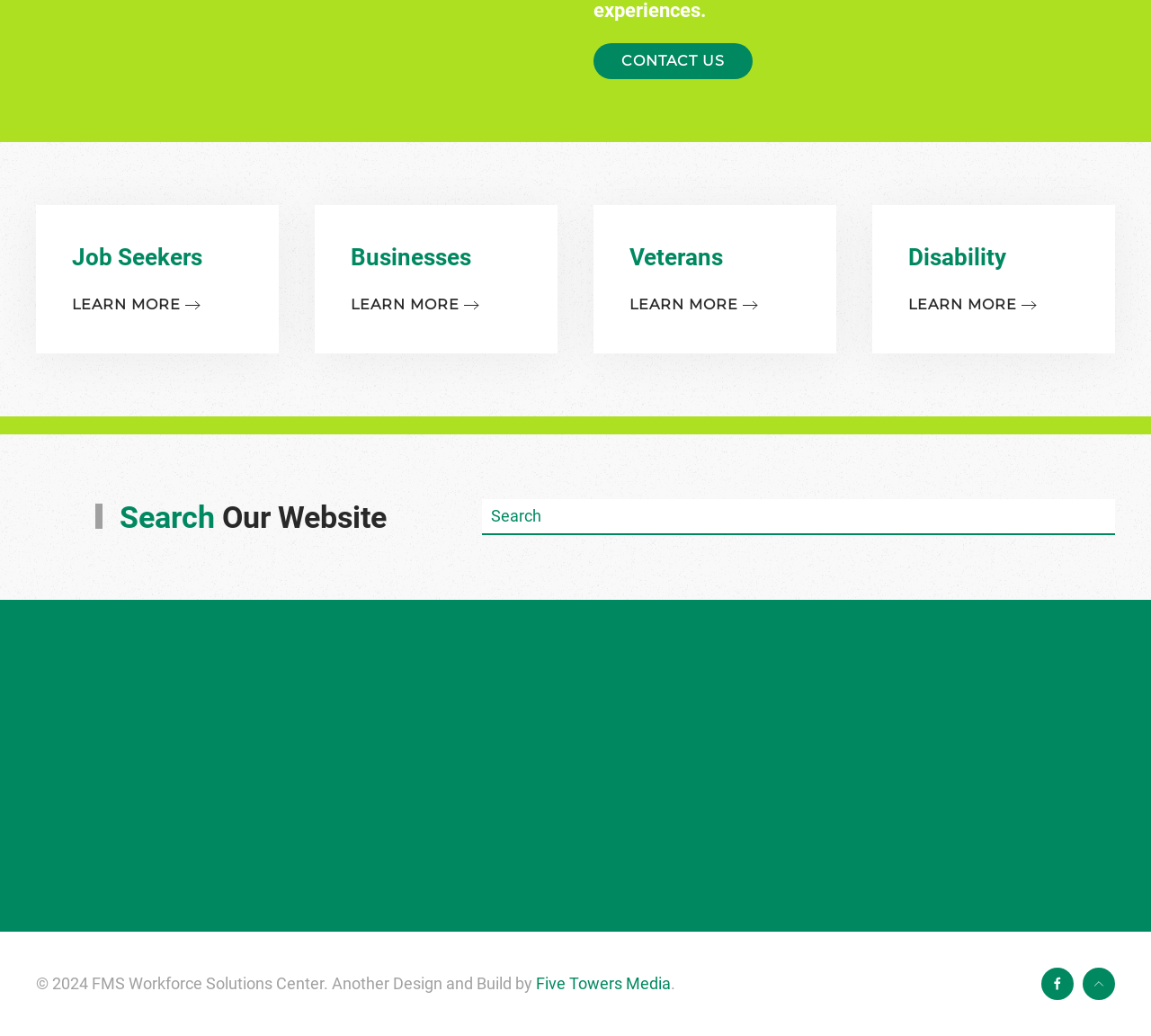Using the elements shown in the image, answer the question comprehensively: What is the year of copyright?

The year of copyright can be found at the bottom of the webpage, where it says '© 2024'.